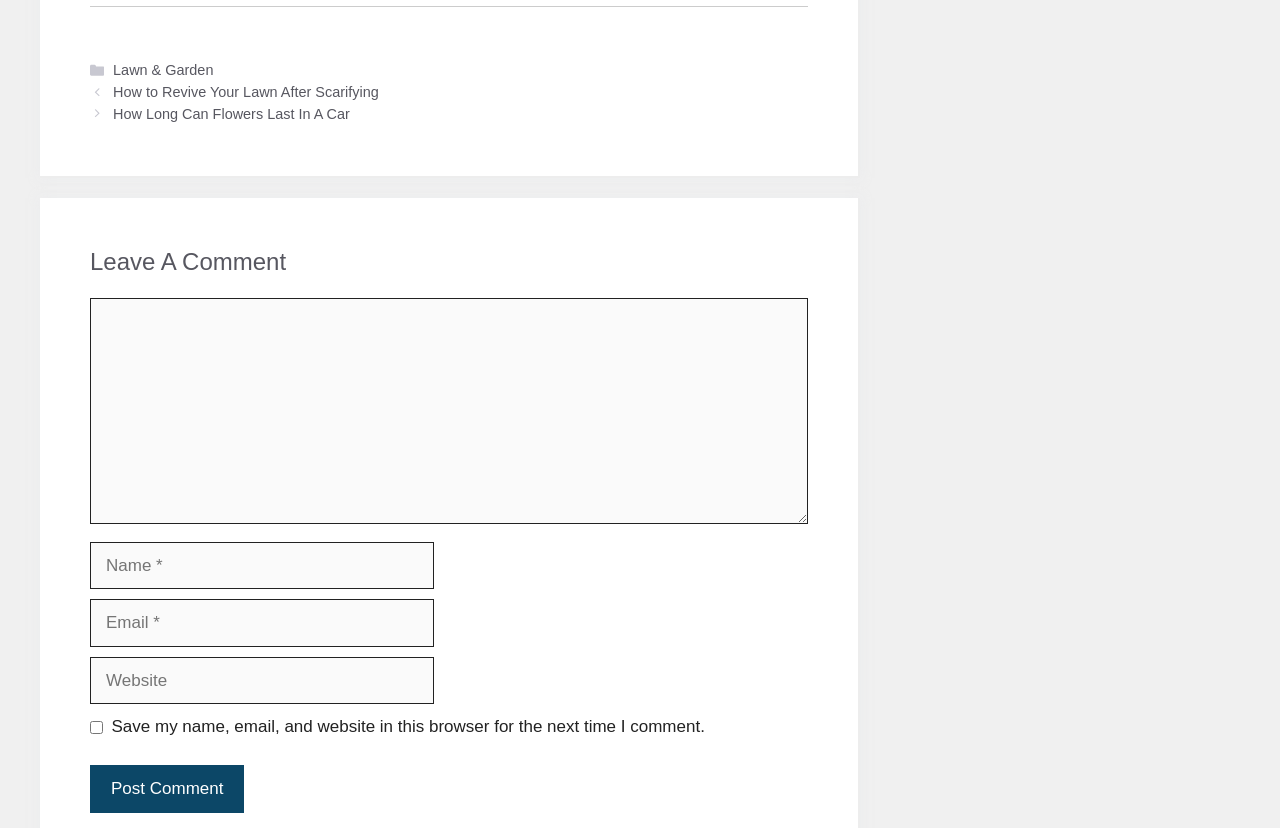How many textboxes are required?
Refer to the image and provide a concise answer in one word or phrase.

3